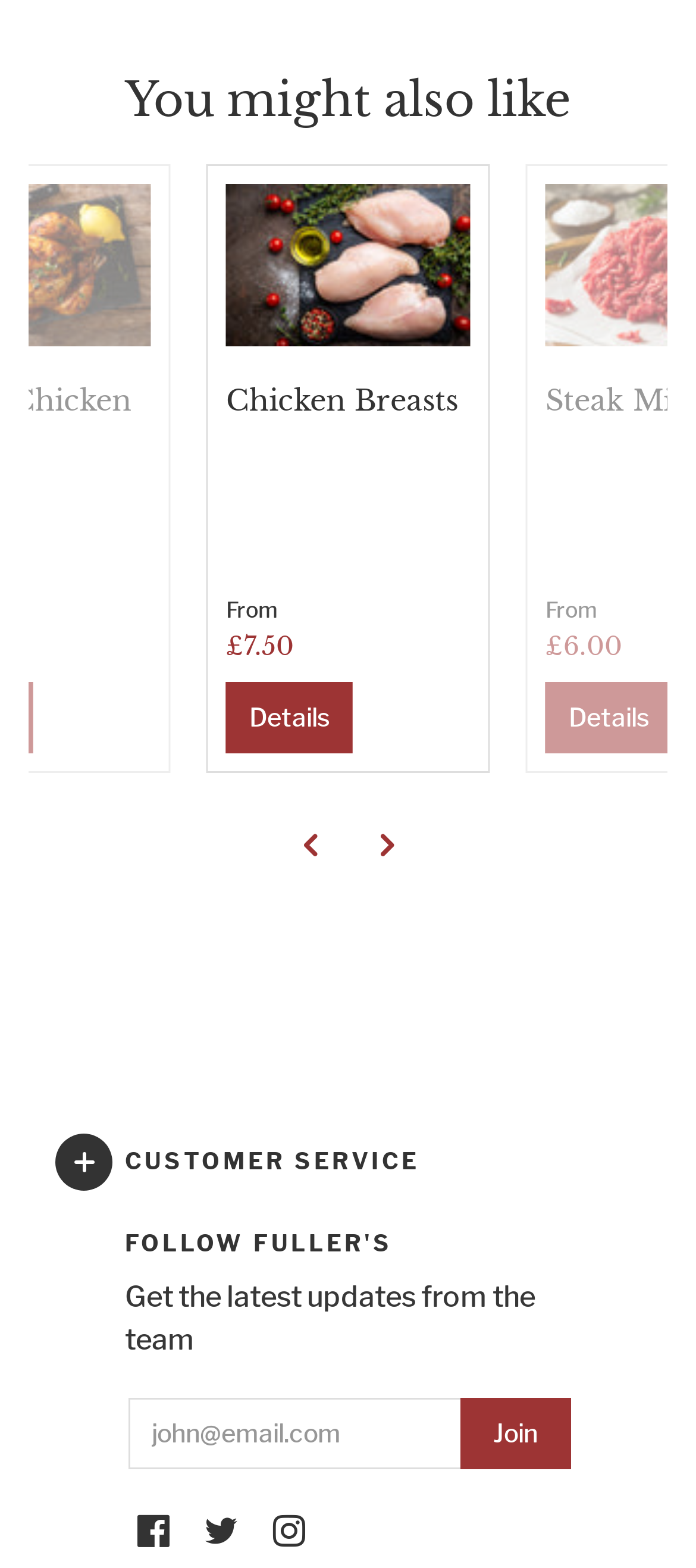What is the price of the 'Chicken Breasts' product?
Refer to the image and provide a concise answer in one word or phrase.

£7.50